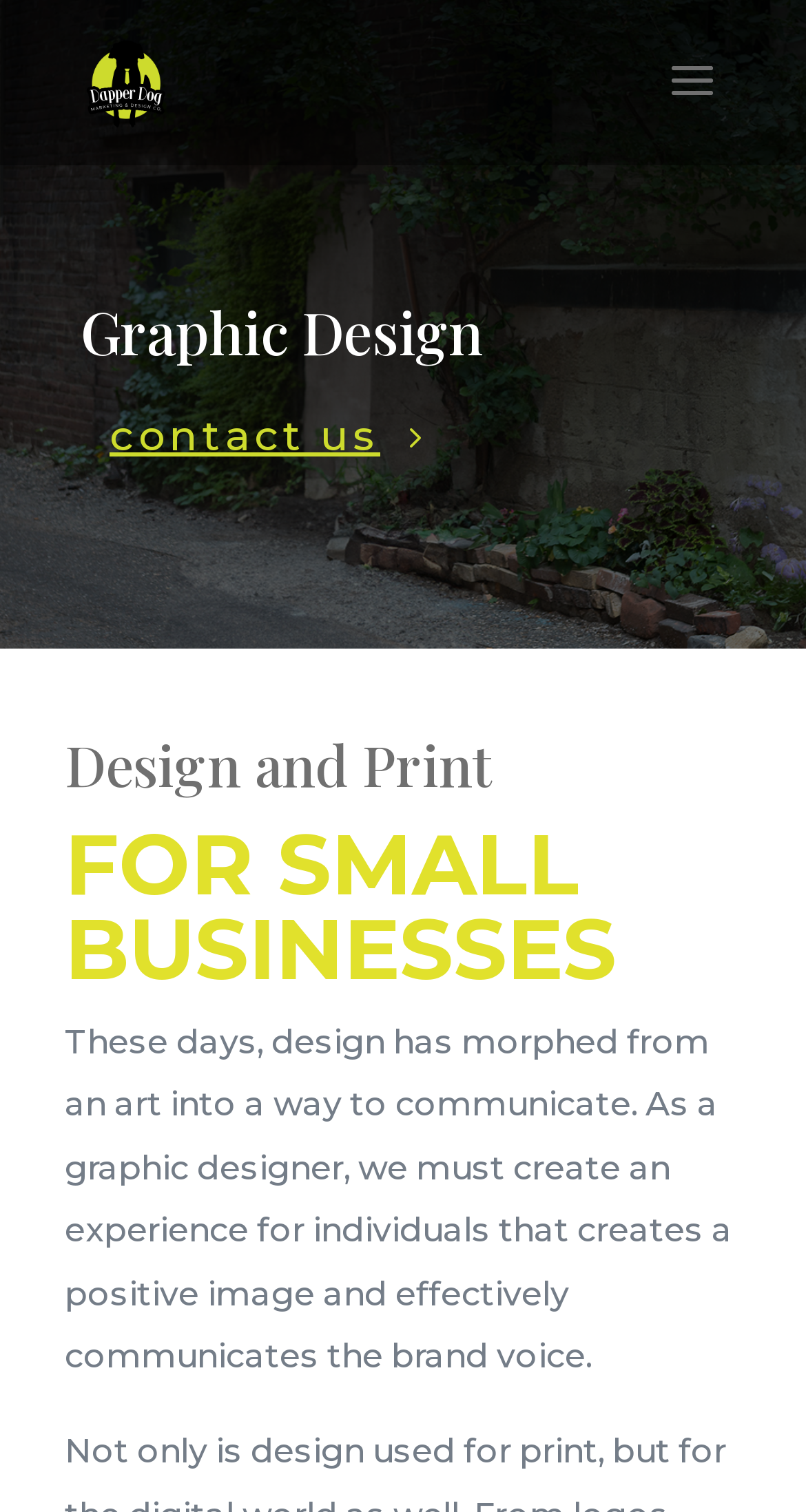Please provide a one-word or phrase answer to the question: 
What is the target audience?

Small Businesses